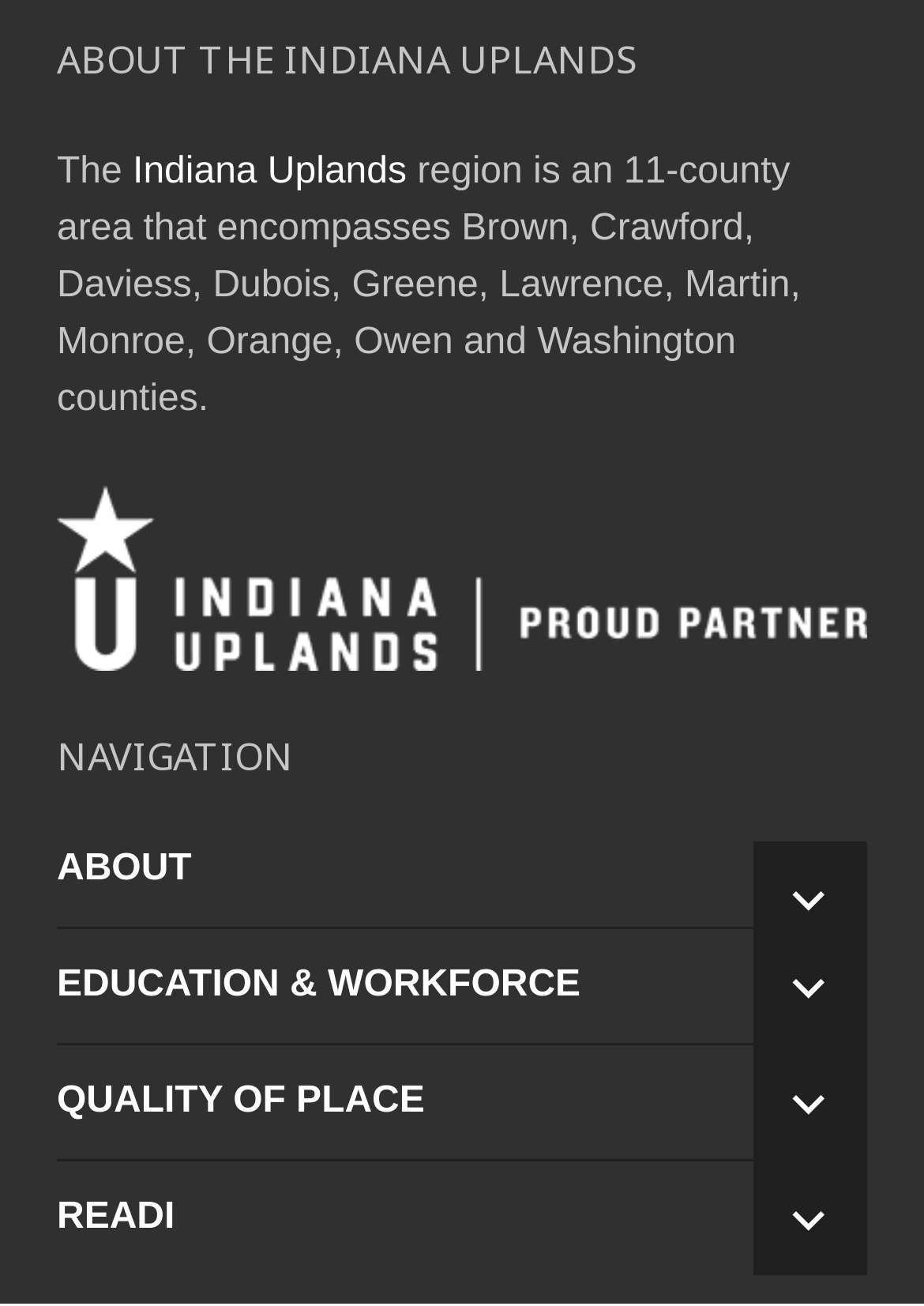What region is being described? Analyze the screenshot and reply with just one word or a short phrase.

Indiana Uplands